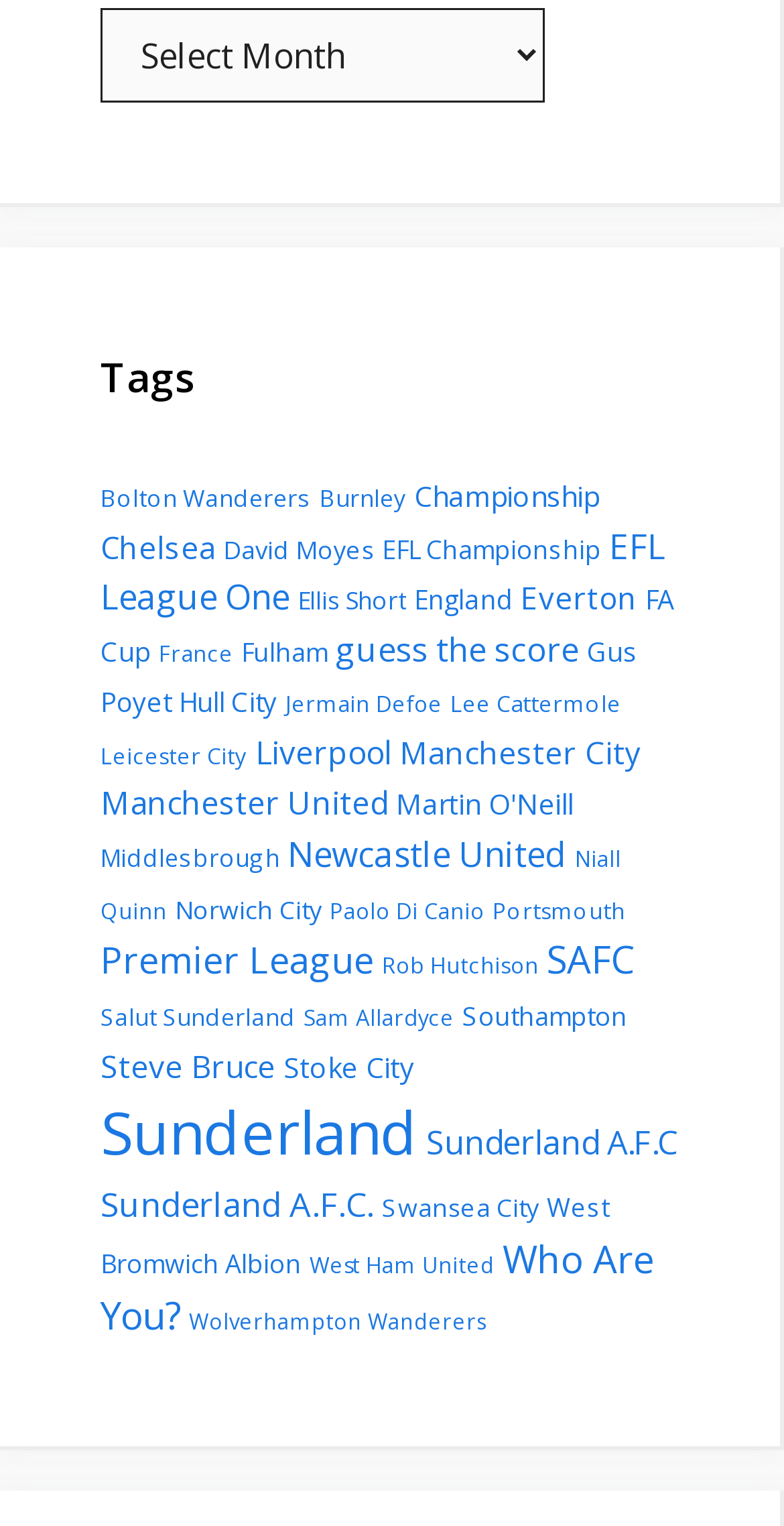What is the tag with the fewest items?
Please look at the screenshot and answer in one word or a short phrase.

Wolverhampton Wanderers